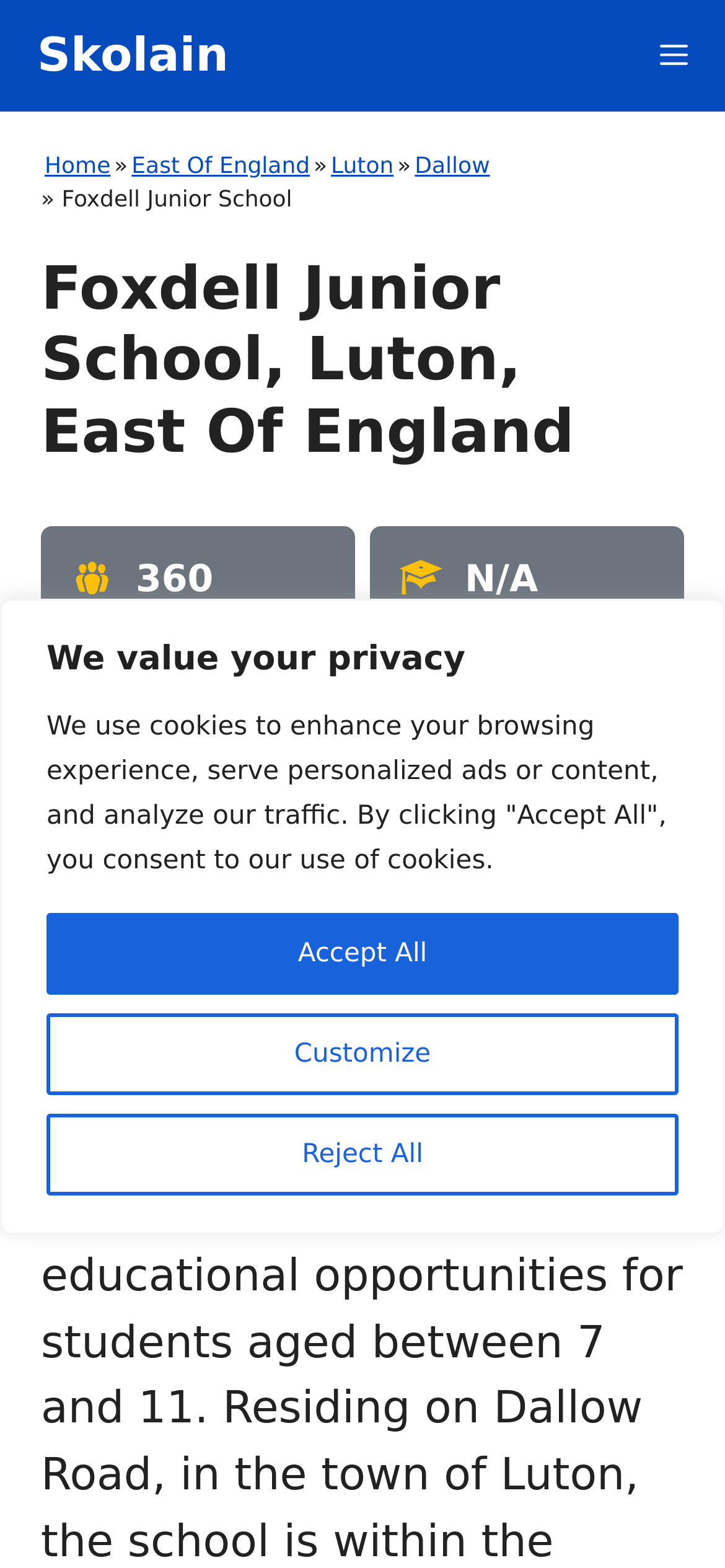Please determine the bounding box coordinates for the element that should be clicked to follow these instructions: "Click the Menu button".

[0.859, 0.0, 1.0, 0.071]